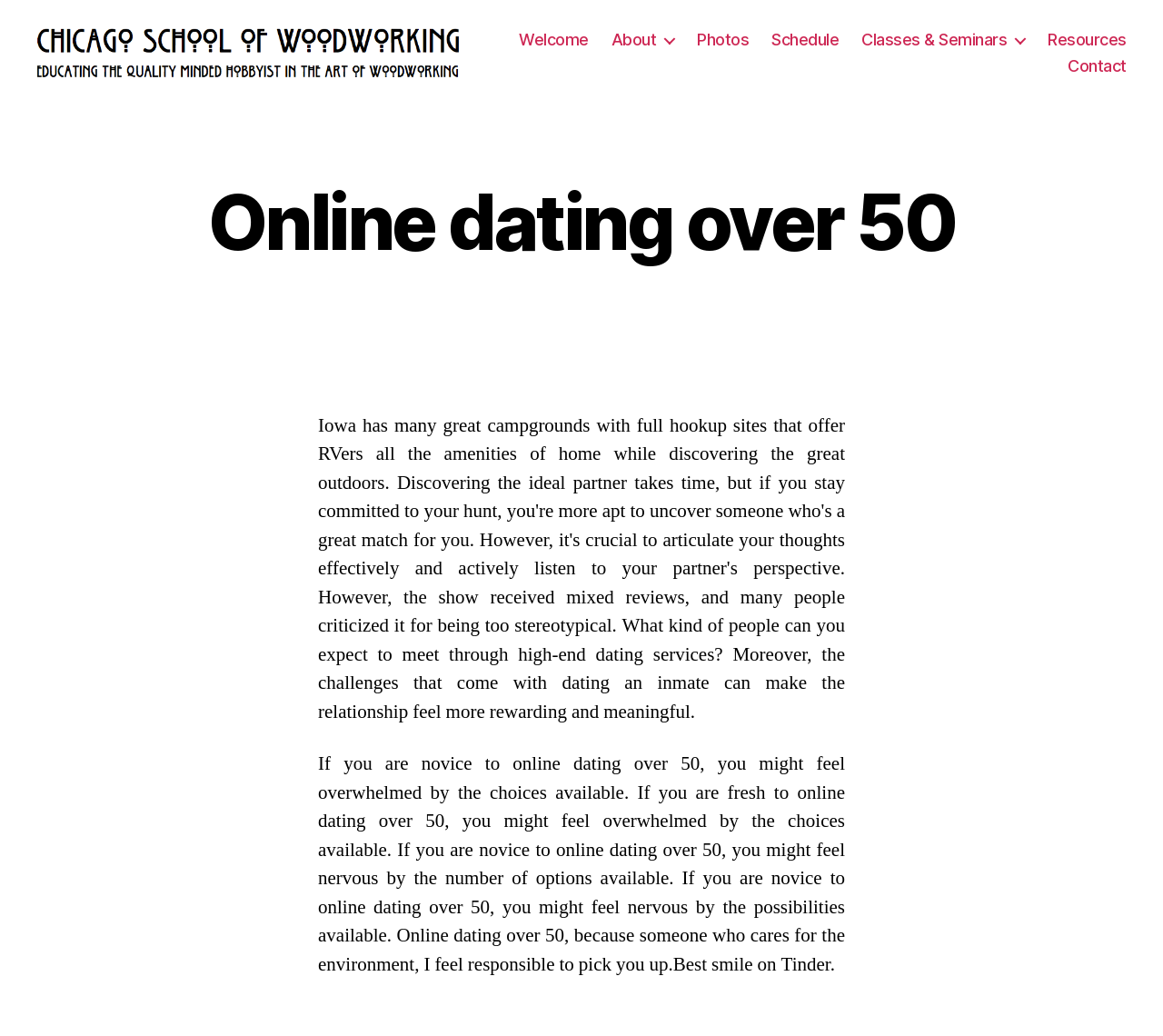What is the primary heading on this webpage?

Online dating over 50